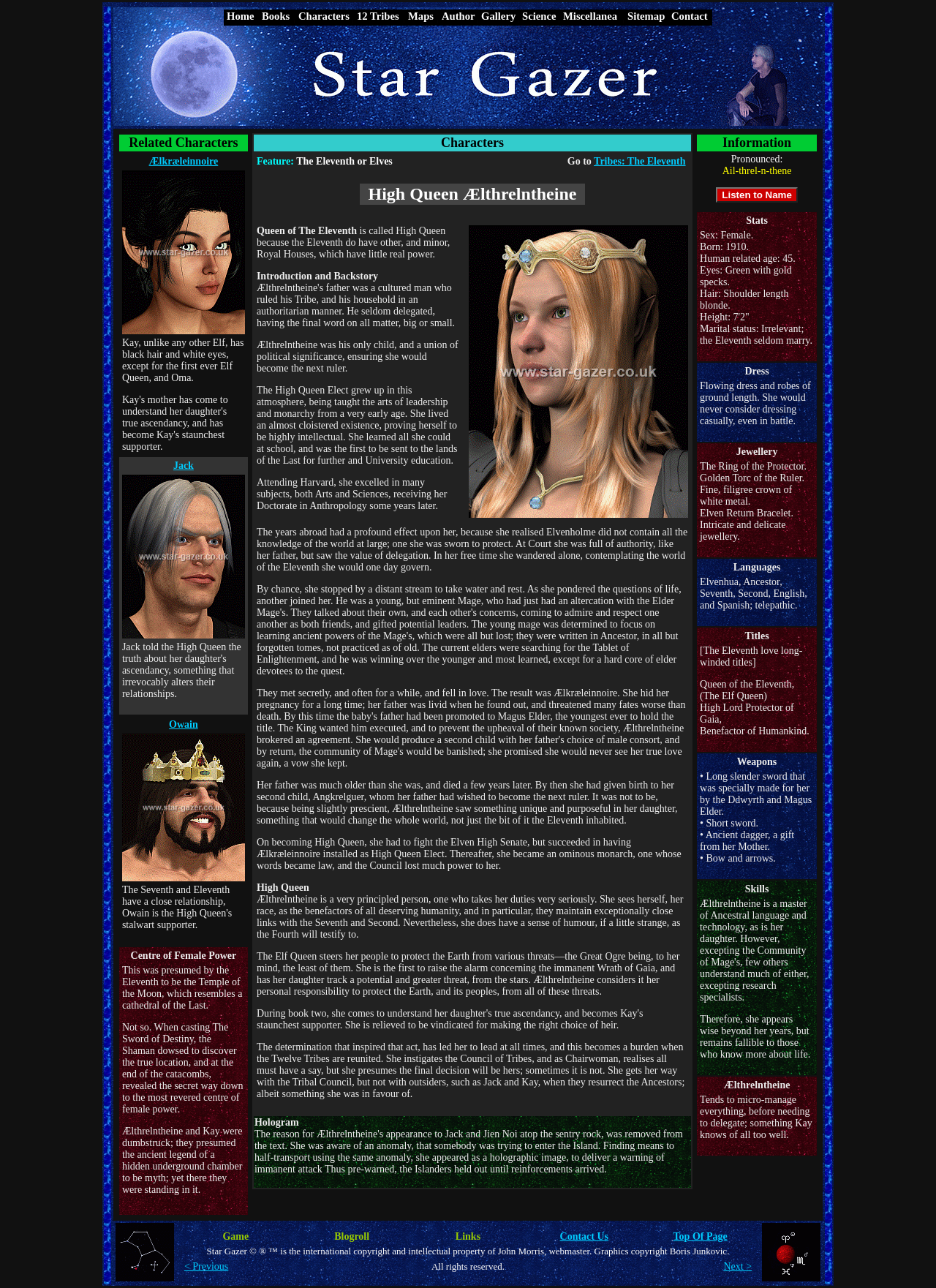Using the information from the screenshot, answer the following question thoroughly:
What is the name of the King who wanted the Mage executed?

The text description mentions that the Elf Queen's father, the King, was livid when he found out about her pregnancy and threatened many fates worse than death, including wanting the Mage executed.